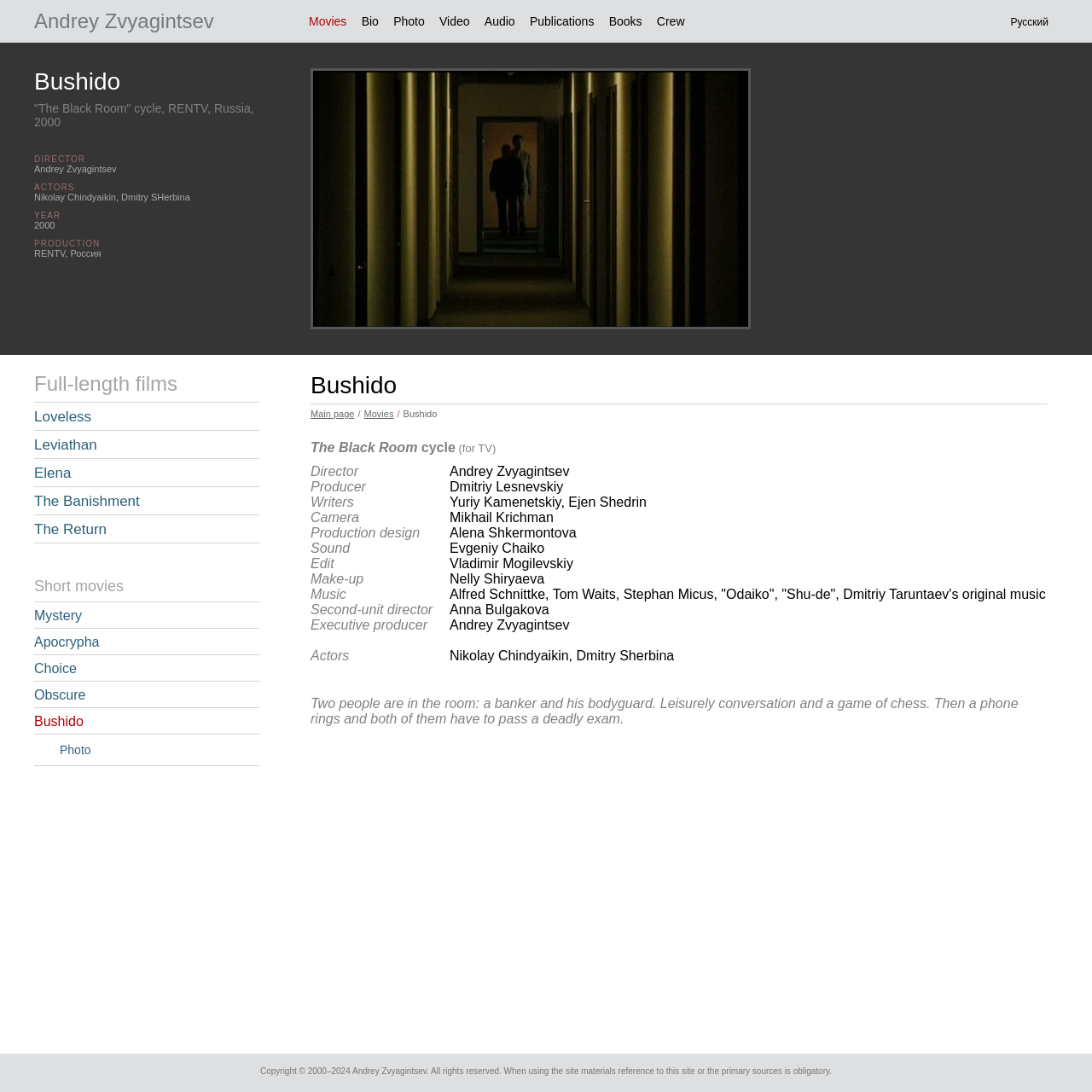Locate the bounding box coordinates of the area to click to fulfill this instruction: "Open the 'Photo' page". The bounding box should be presented as four float numbers between 0 and 1, in the order [left, top, right, bottom].

[0.055, 0.68, 0.083, 0.693]